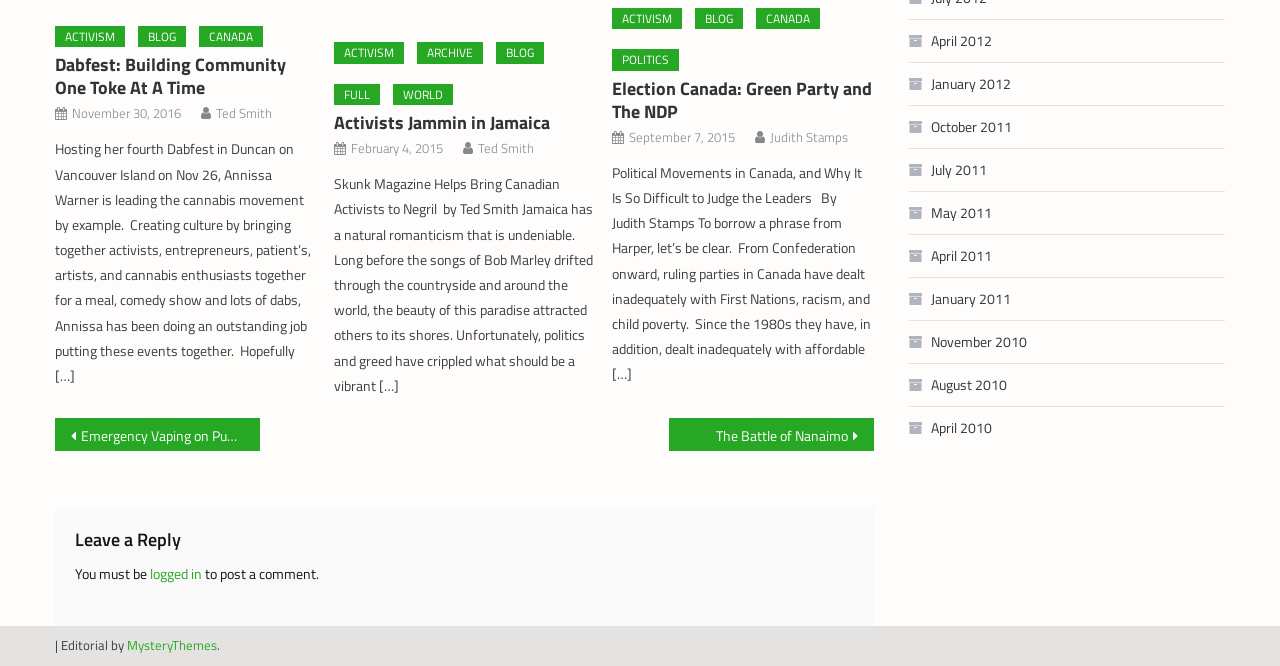Pinpoint the bounding box coordinates of the element you need to click to execute the following instruction: "Browse the archives for April 2012". The bounding box should be represented by four float numbers between 0 and 1, in the format [left, top, right, bottom].

[0.71, 0.037, 0.775, 0.085]